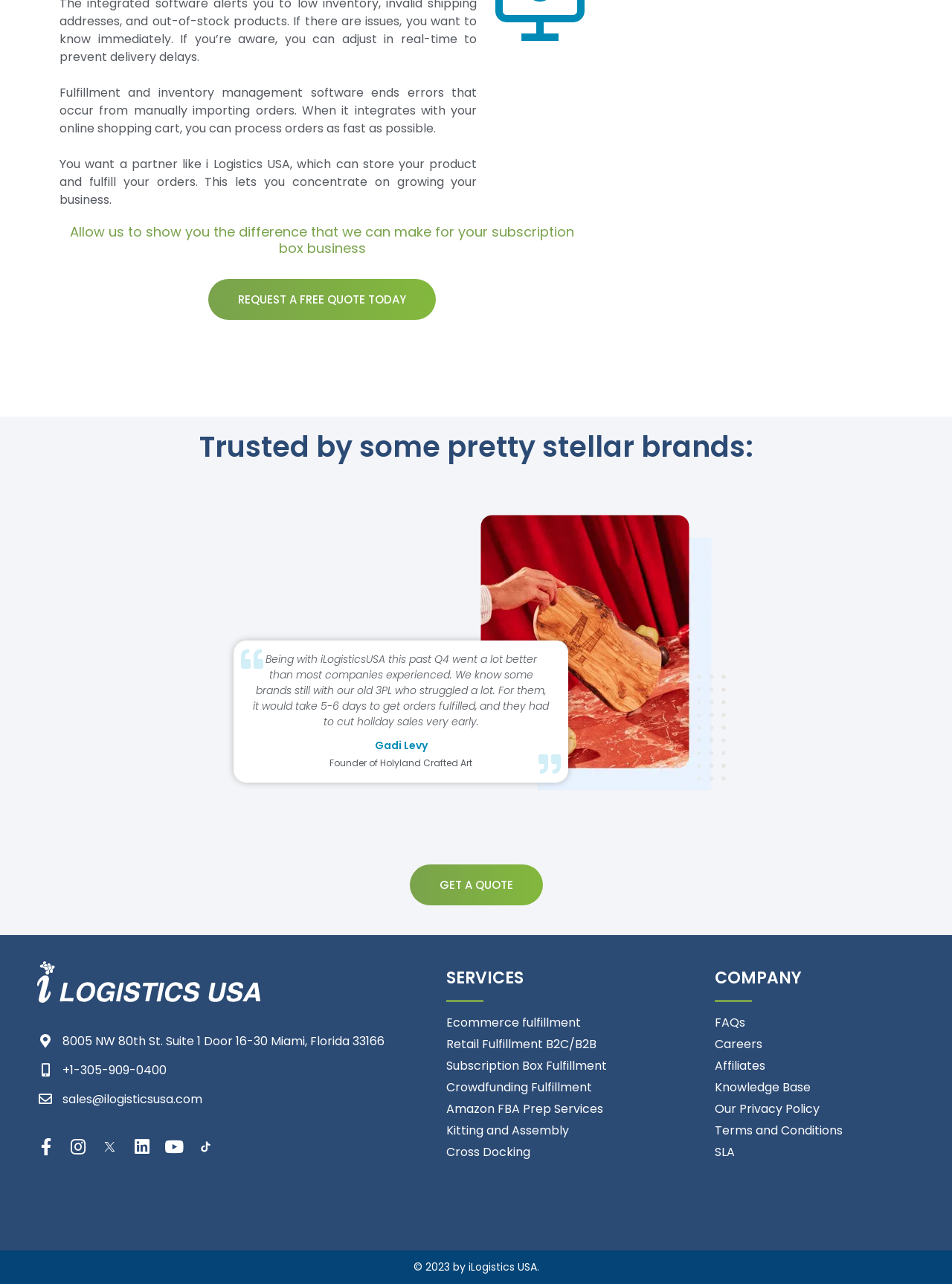Please pinpoint the bounding box coordinates for the region I should click to adhere to this instruction: "Request a free quote today".

[0.219, 0.217, 0.458, 0.249]